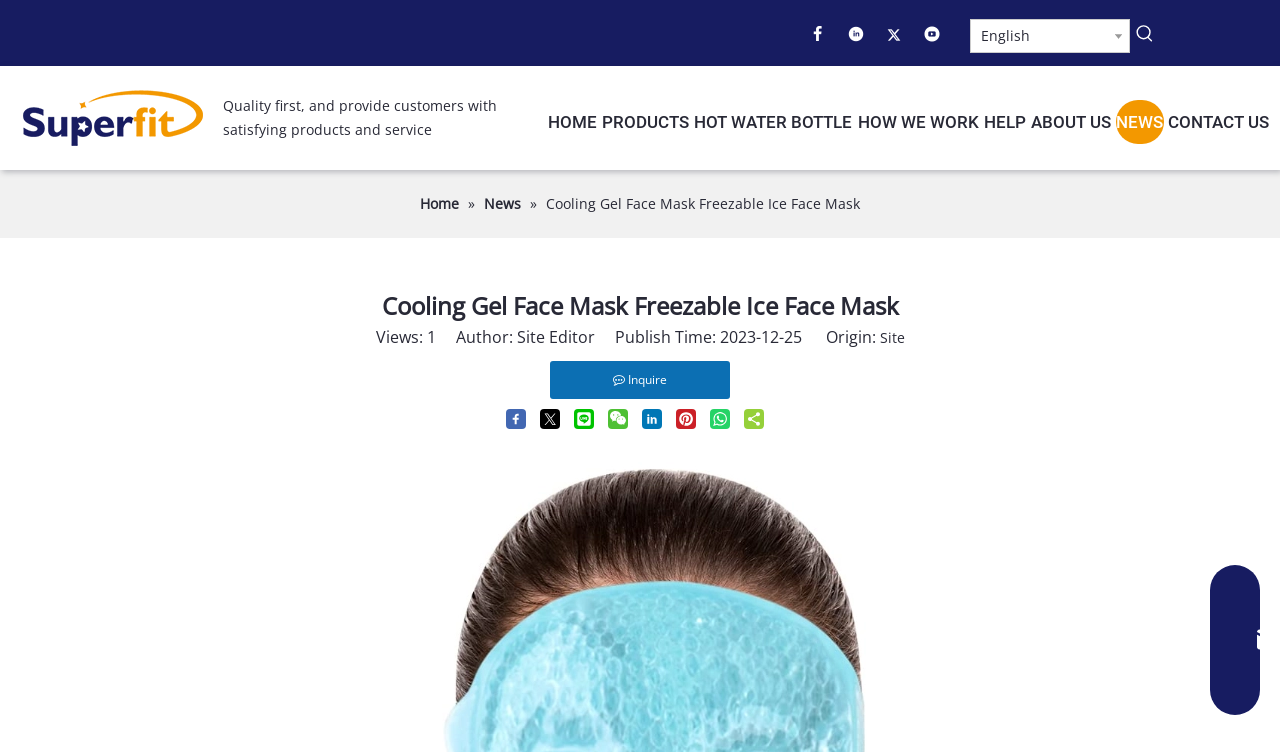Using the details in the image, give a detailed response to the question below:
What is the purpose of the 'Hot Keywords' button?

The 'Hot Keywords' button is likely used to show related keywords or popular search terms related to the product being described. This button is available twice on the webpage, and it may lead to a list of keywords or search results when clicked.